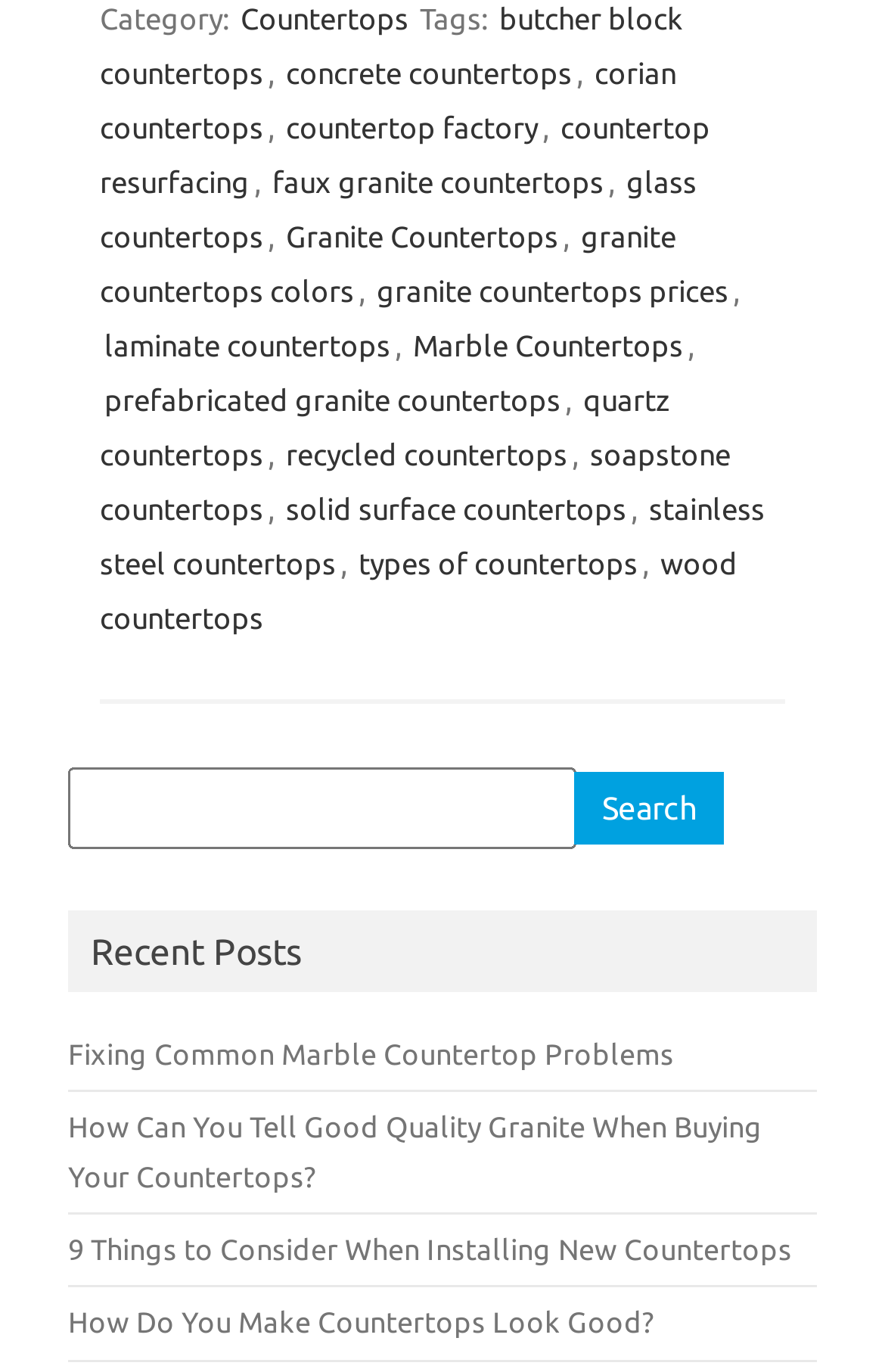Identify the bounding box coordinates of the part that should be clicked to carry out this instruction: "Read recent post about fixing marble countertop problems".

[0.077, 0.756, 0.762, 0.779]